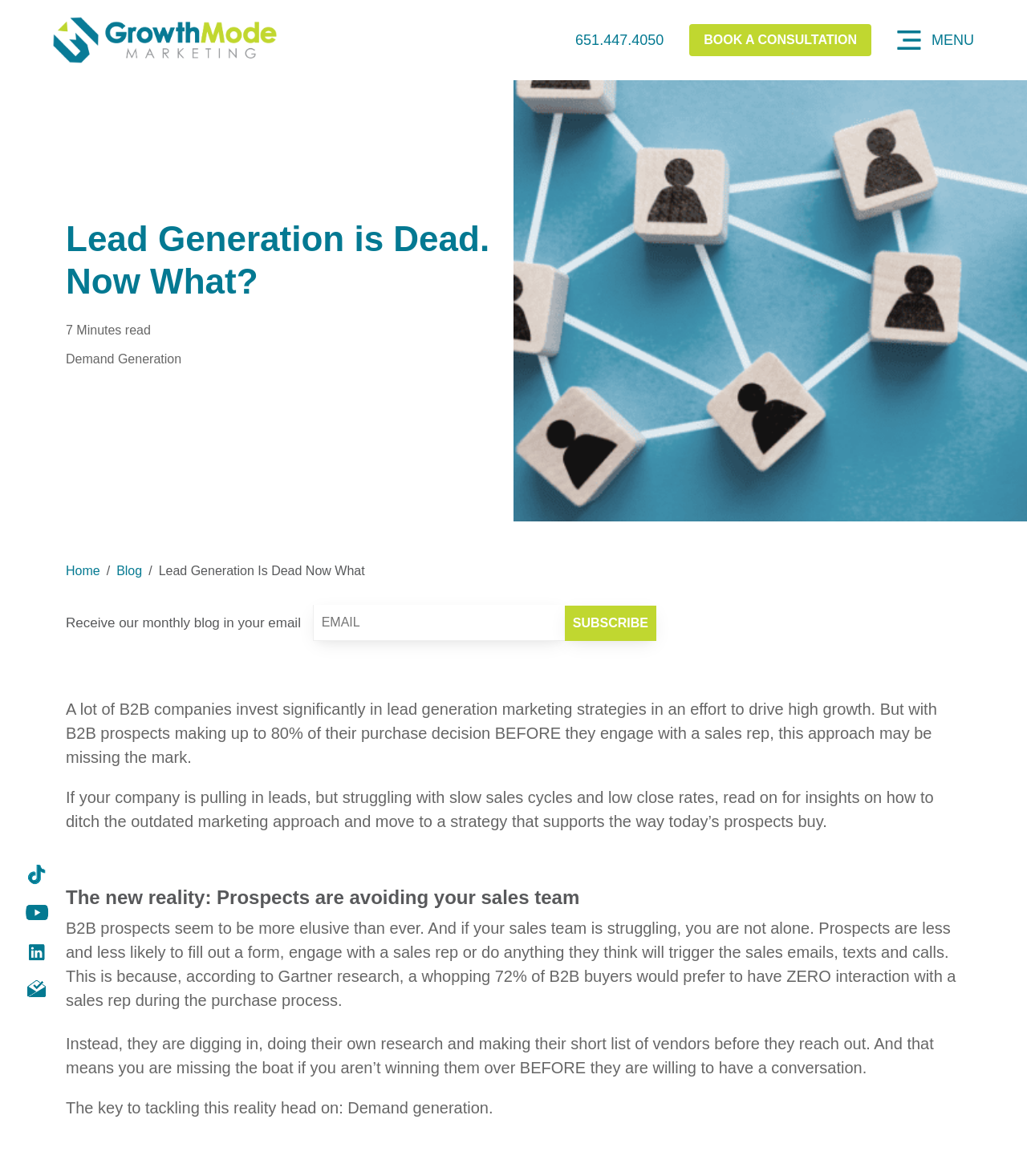Please identify the bounding box coordinates of the element on the webpage that should be clicked to follow this instruction: "Visit the 'Demand Generation' page". The bounding box coordinates should be given as four float numbers between 0 and 1, formatted as [left, top, right, bottom].

[0.064, 0.299, 0.181, 0.312]